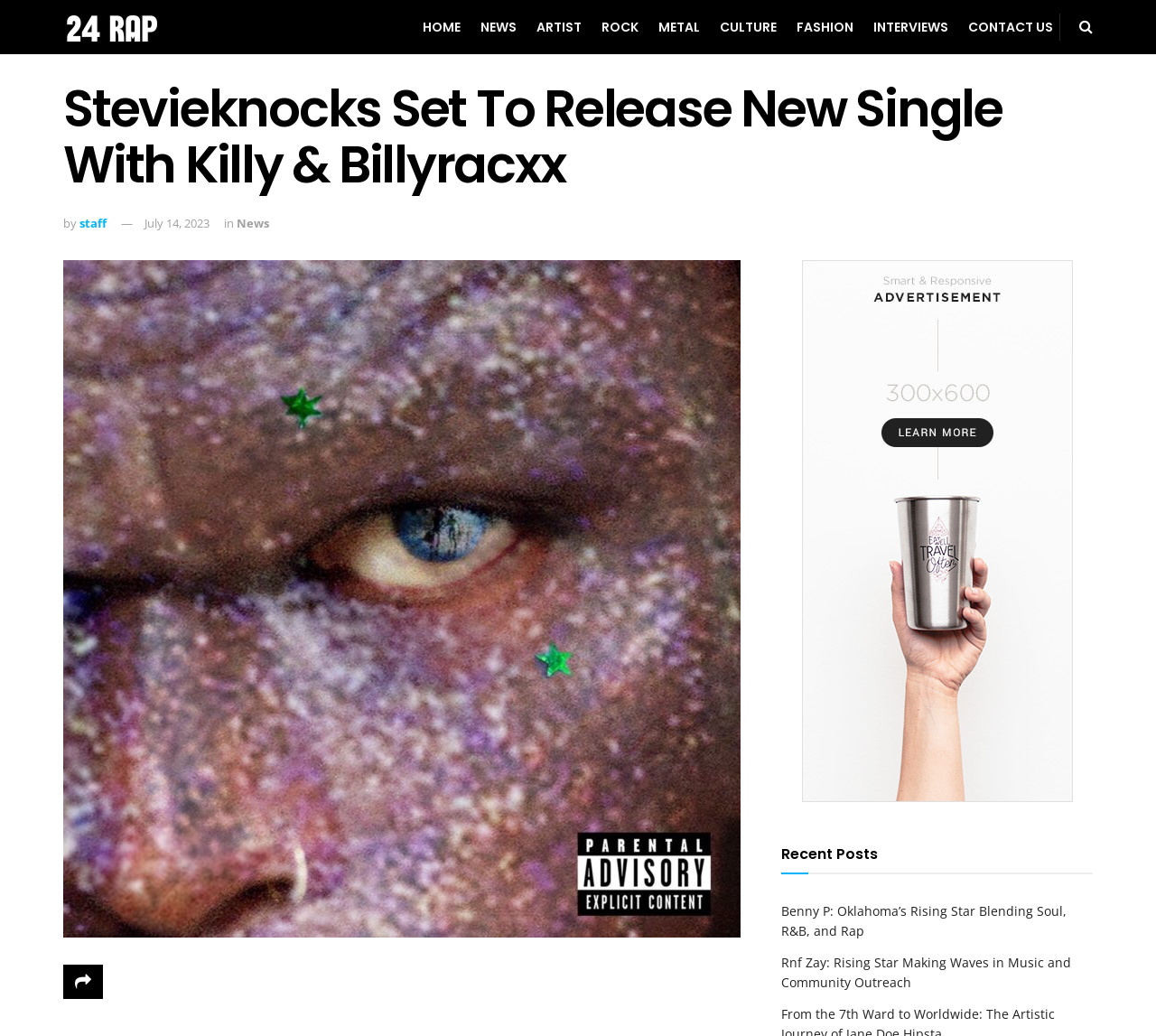Specify the bounding box coordinates of the area to click in order to follow the given instruction: "view Stevieknocks' new single release article."

[0.055, 0.251, 0.641, 0.905]